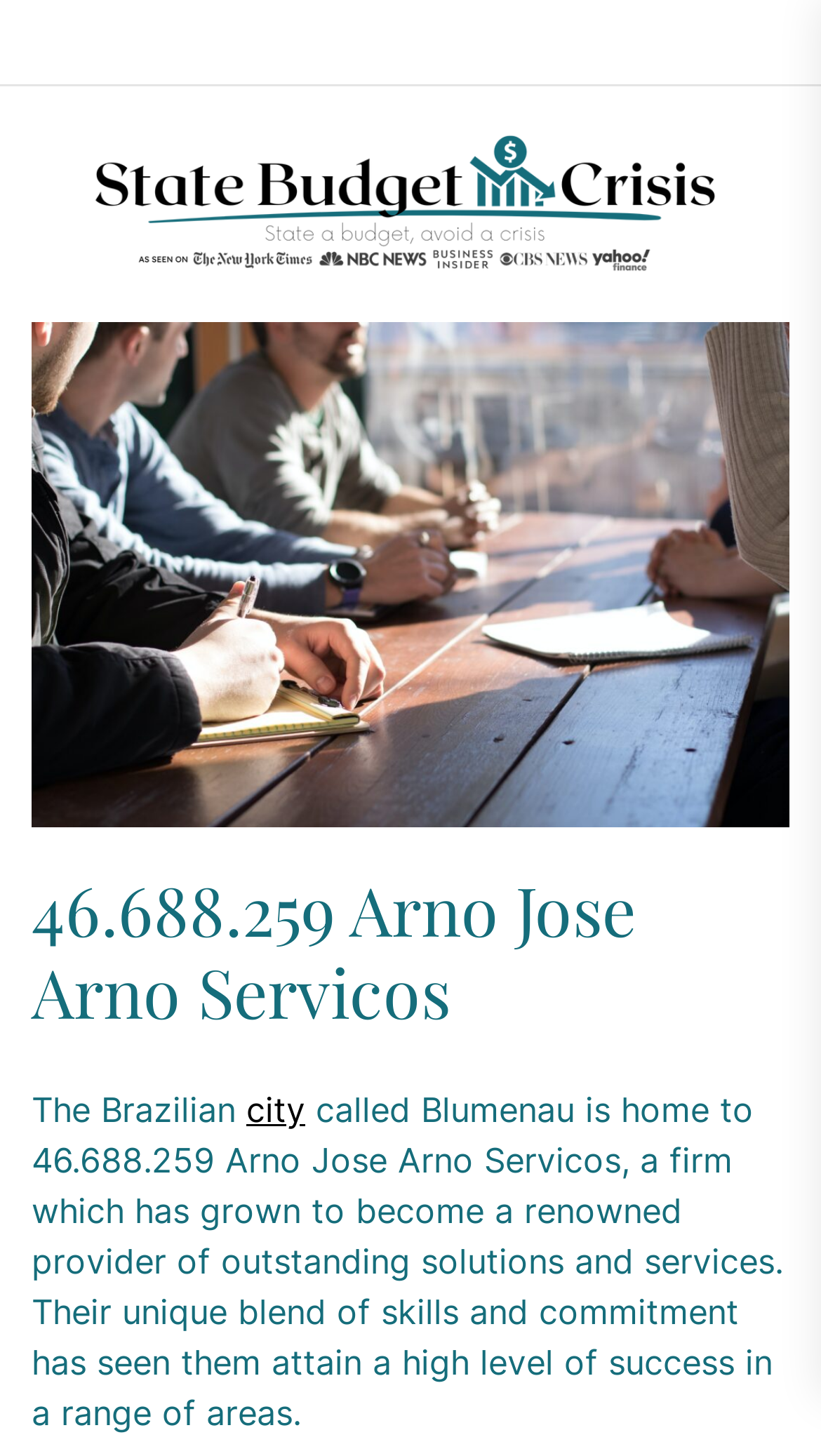Provide the bounding box coordinates of the HTML element described by the text: "parent_node: State Budget Crisis". The coordinates should be in the format [left, top, right, bottom] with values between 0 and 1.

[0.038, 0.088, 0.962, 0.192]